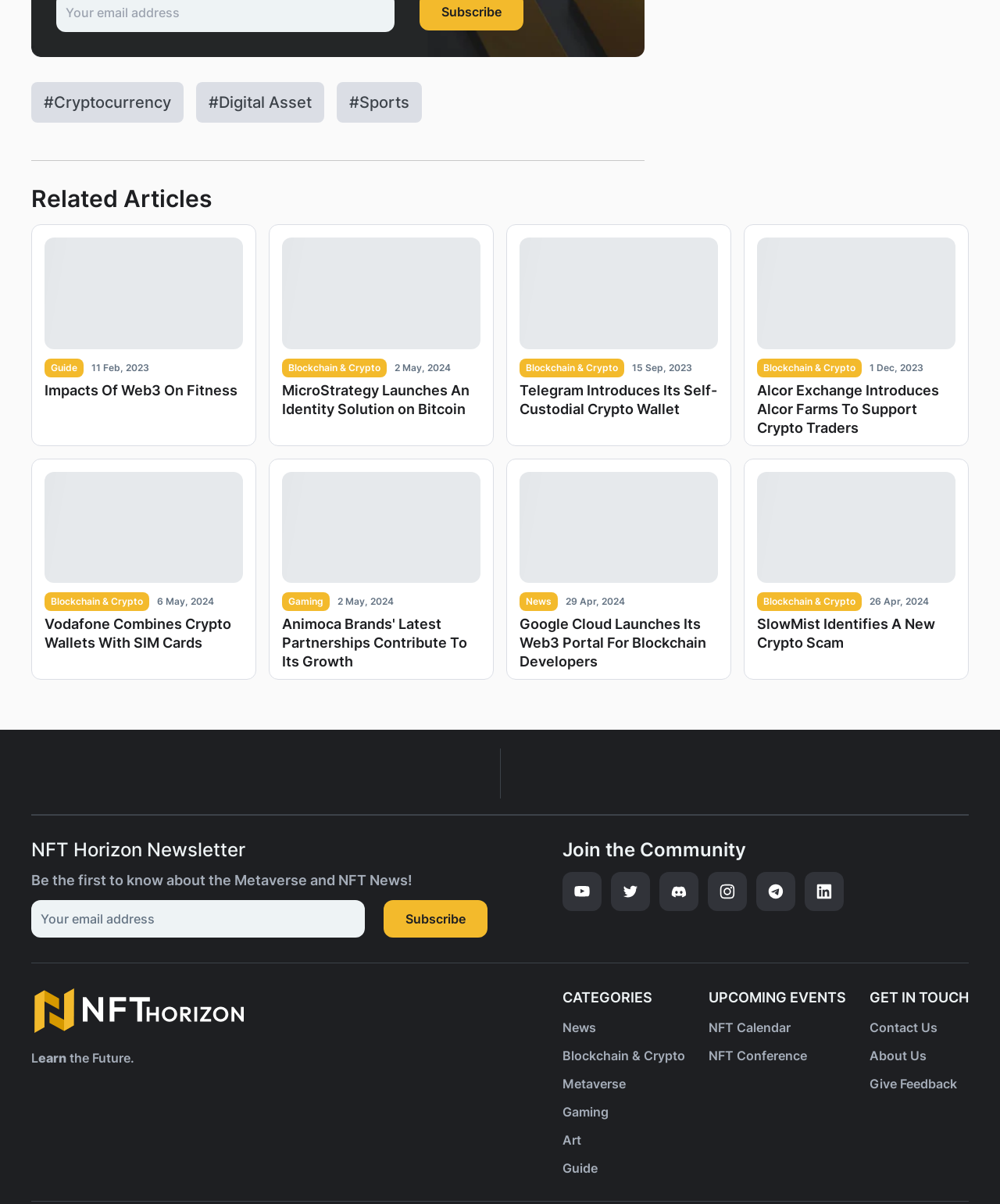Specify the bounding box coordinates of the element's area that should be clicked to execute the given instruction: "View the 'Recent Posts'". The coordinates should be four float numbers between 0 and 1, i.e., [left, top, right, bottom].

None